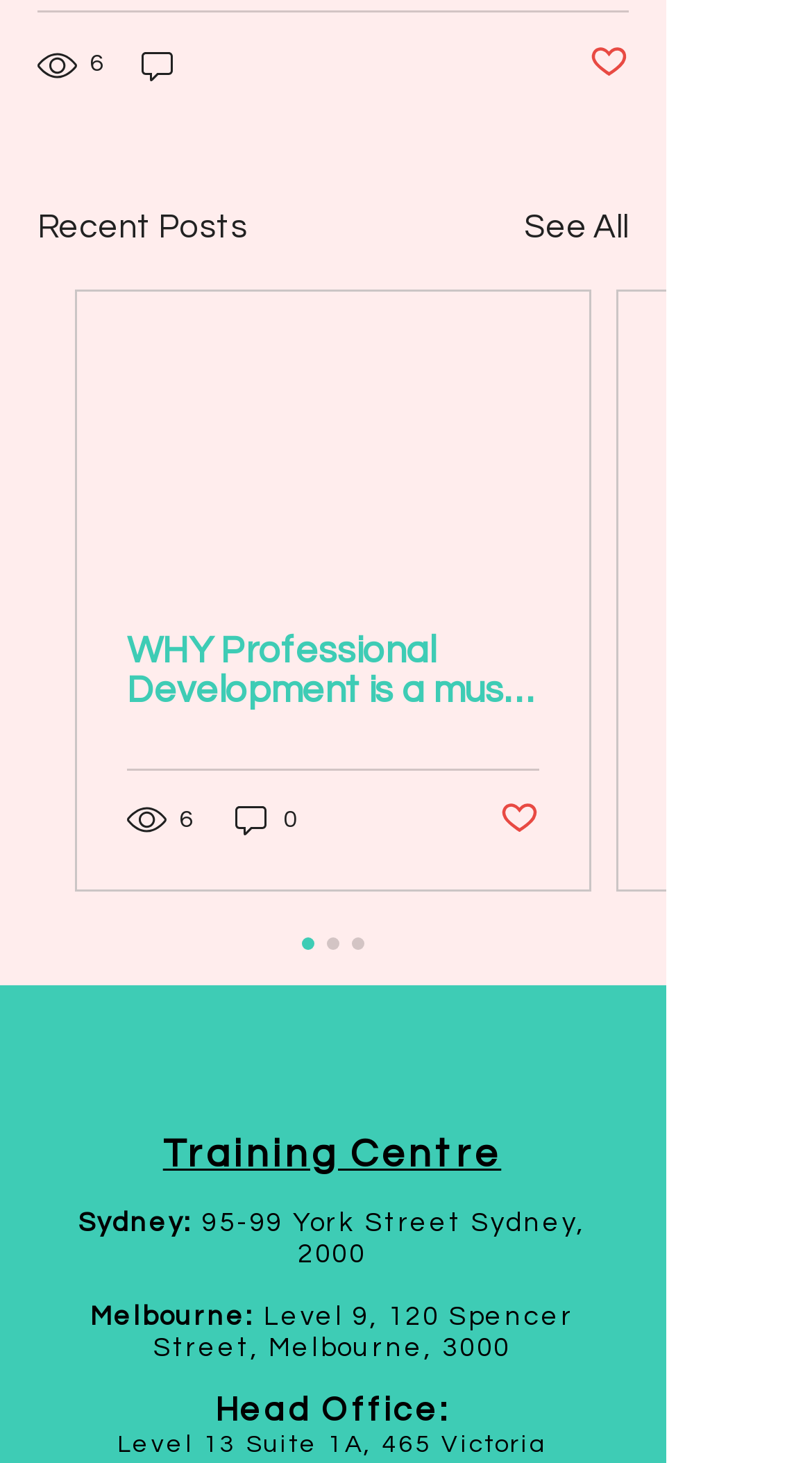Show the bounding box coordinates of the element that should be clicked to complete the task: "See all posts".

[0.646, 0.138, 0.774, 0.172]